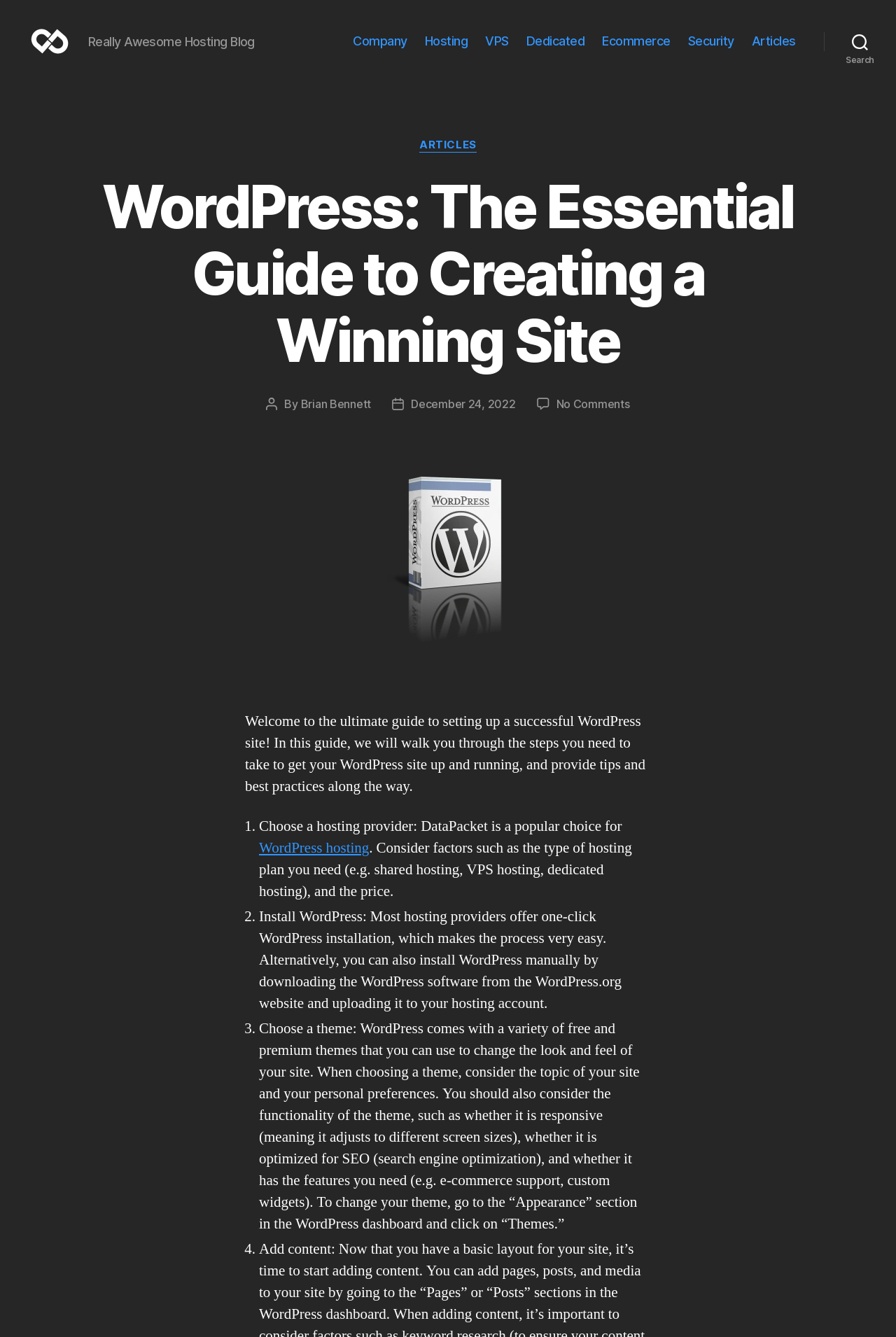Based on the description "Hosting", find the bounding box of the specified UI element.

[0.474, 0.025, 0.522, 0.037]